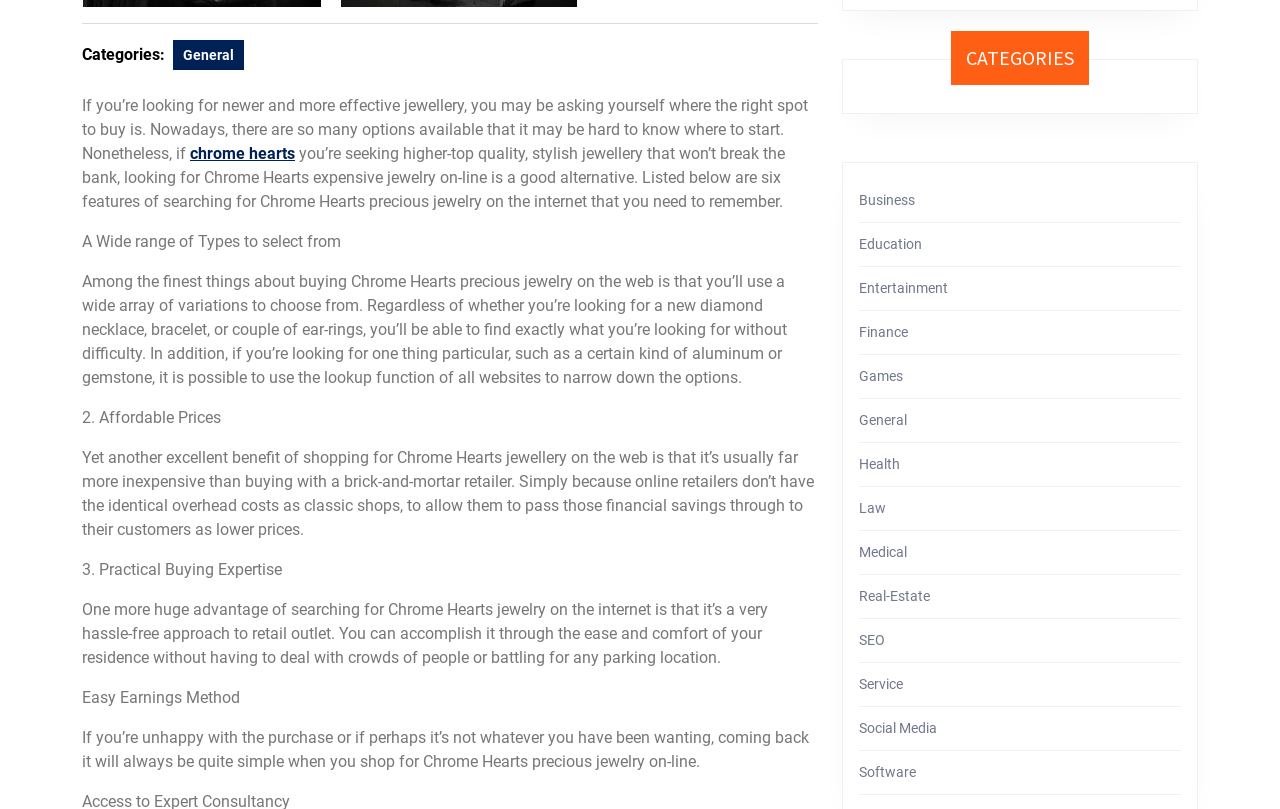Using the provided element description, identify the bounding box coordinates as (top-left x, top-left y, bottom-right x, bottom-right y). Ensure all values are between 0 and 1. Description: chrome hearts

[0.148, 0.178, 0.23, 0.201]